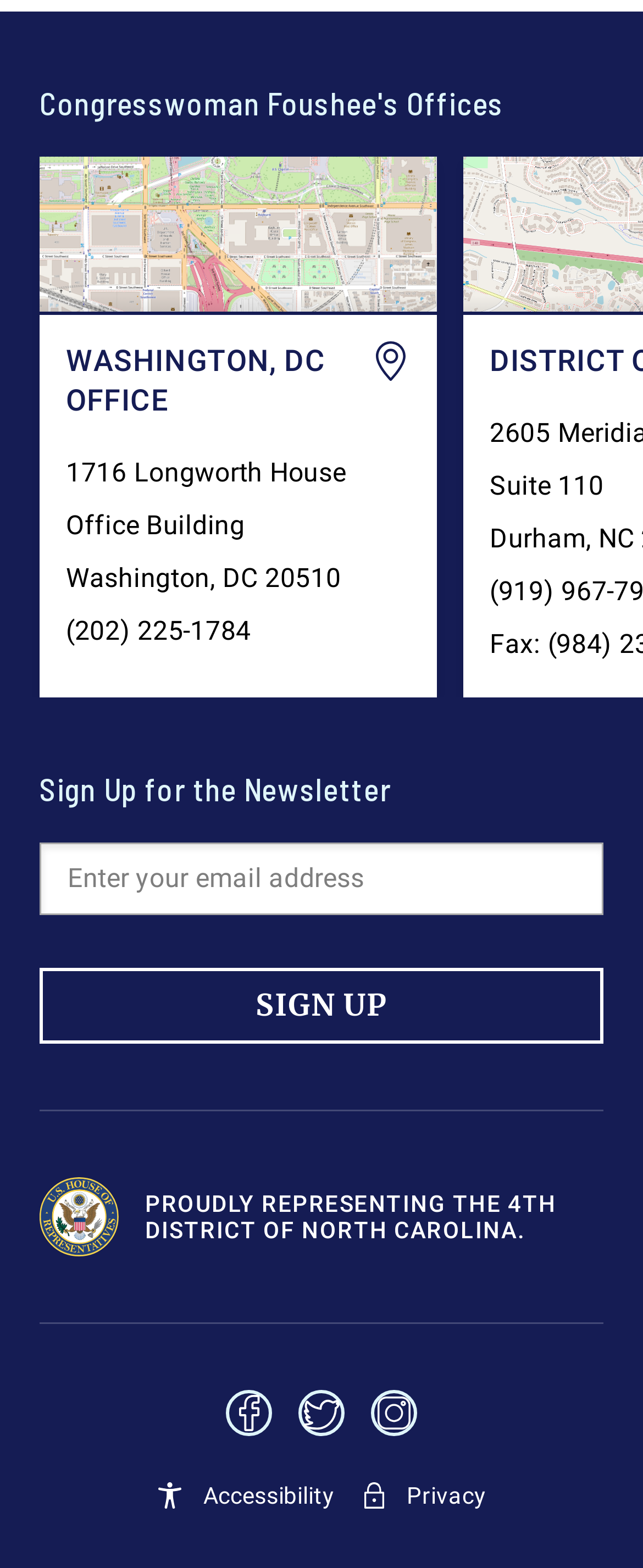Please find the bounding box coordinates in the format (top-left x, top-left y, bottom-right x, bottom-right y) for the given element description. Ensure the coordinates are floating point numbers between 0 and 1. Description: aria-label="twitter"

[0.464, 0.886, 0.536, 0.916]